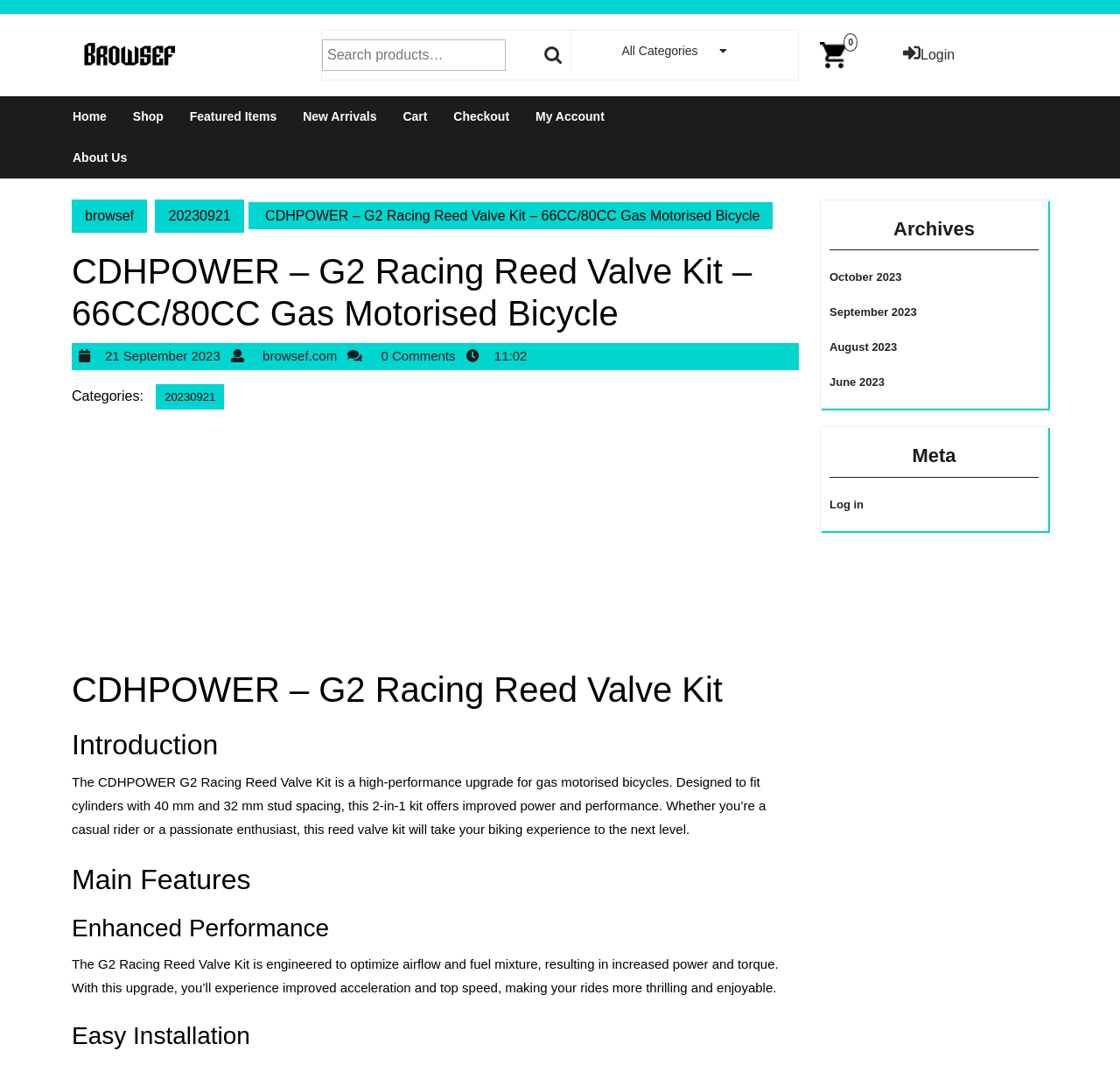Please determine the bounding box coordinates of the element's region to click in order to carry out the following instruction: "Contact via email". The coordinates should be four float numbers between 0 and 1, i.e., [left, top, right, bottom].

None